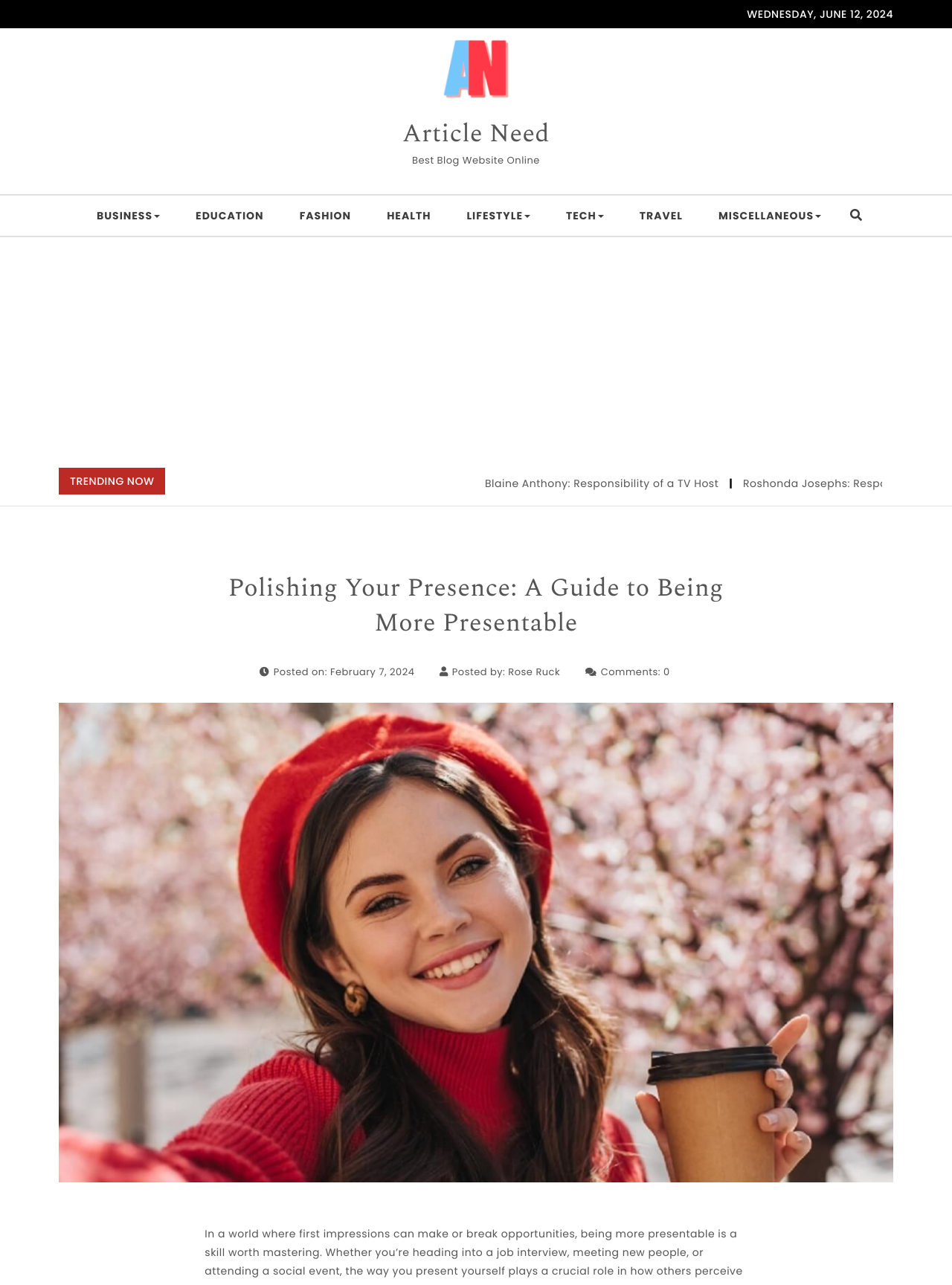Provide the bounding box coordinates for the UI element described in this sentence: "Rose Ruck". The coordinates should be four float values between 0 and 1, i.e., [left, top, right, bottom].

[0.534, 0.517, 0.588, 0.529]